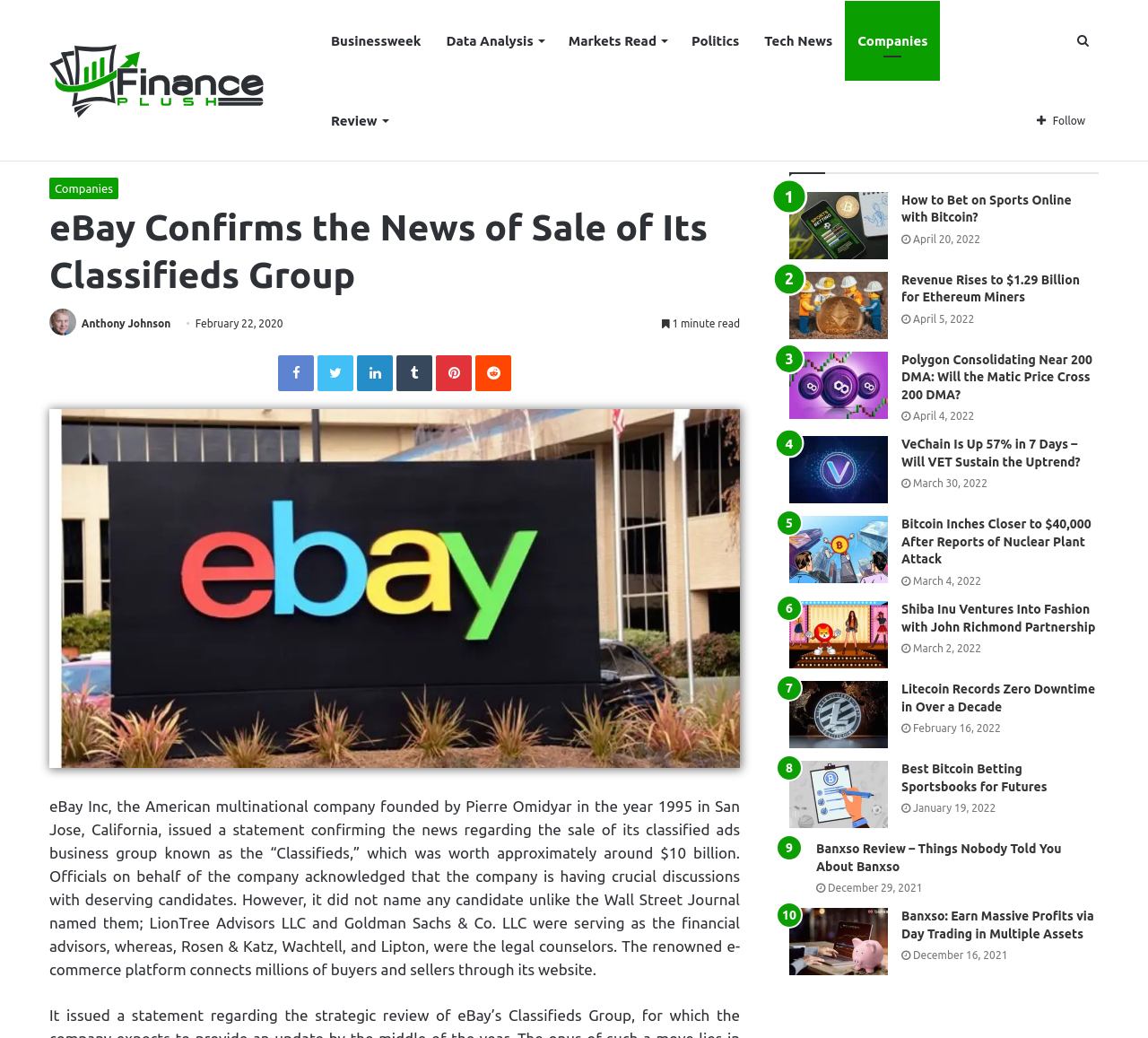Ascertain the bounding box coordinates for the UI element detailed here: "Tumblr". The coordinates should be provided as [left, top, right, bottom] with each value being a float between 0 and 1.

[0.345, 0.342, 0.377, 0.377]